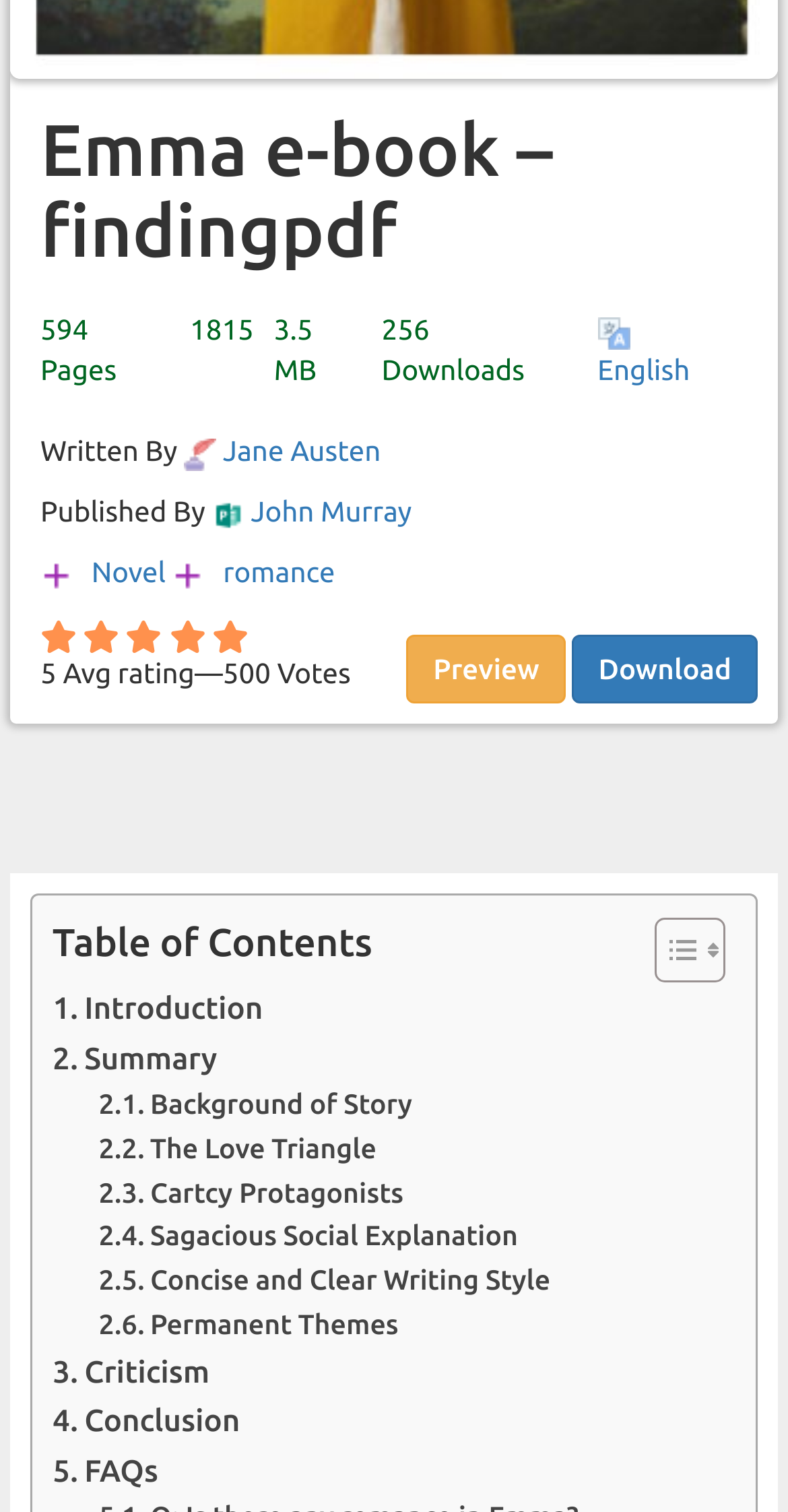Please identify the bounding box coordinates of the clickable region that I should interact with to perform the following instruction: "Read the '. Introduction'". The coordinates should be expressed as four float numbers between 0 and 1, i.e., [left, top, right, bottom].

[0.067, 0.651, 0.334, 0.684]